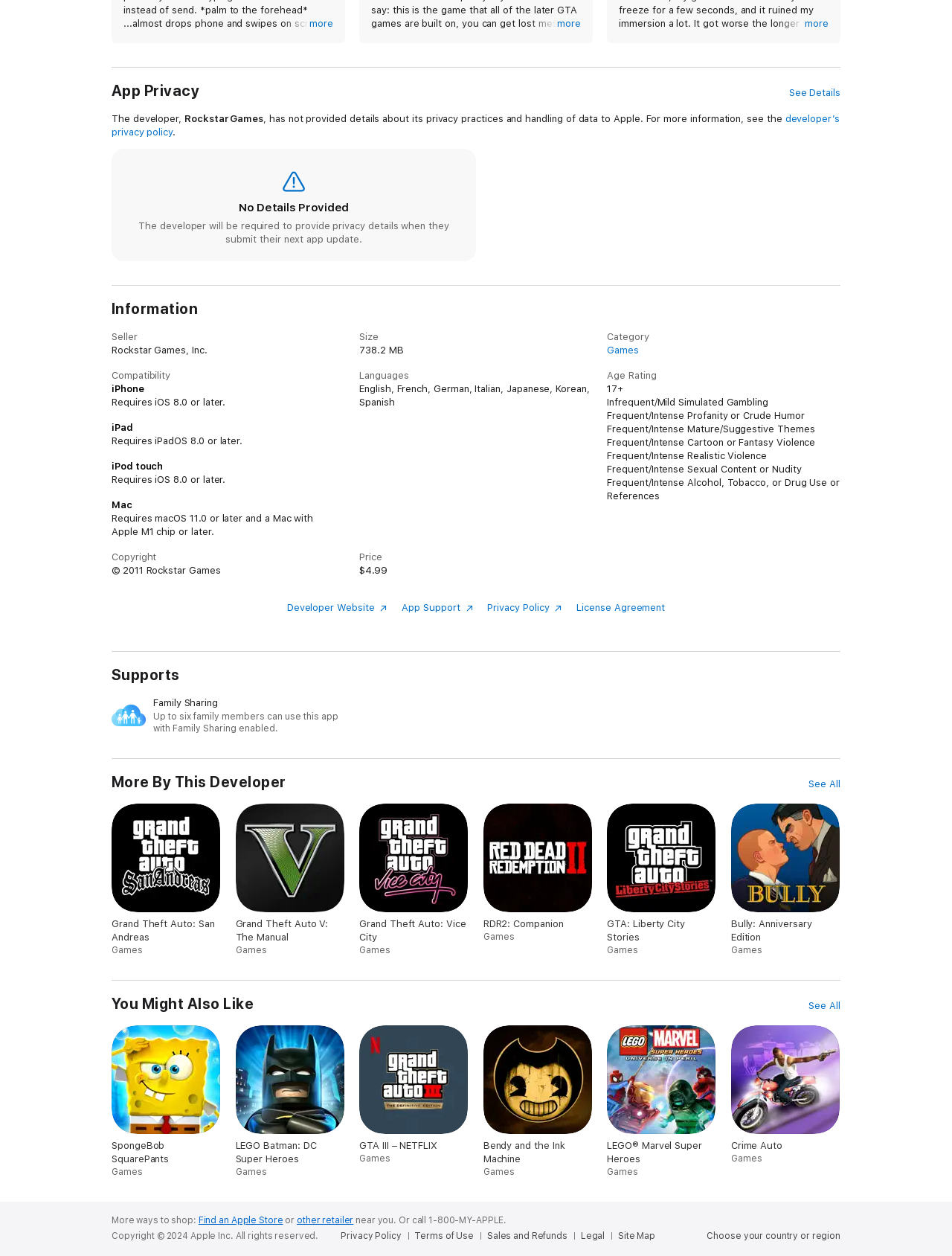Determine the bounding box coordinates of the clickable element to complete this instruction: "Click the 'See Details' button". Provide the coordinates in the format of four float numbers between 0 and 1, [left, top, right, bottom].

[0.829, 0.069, 0.883, 0.079]